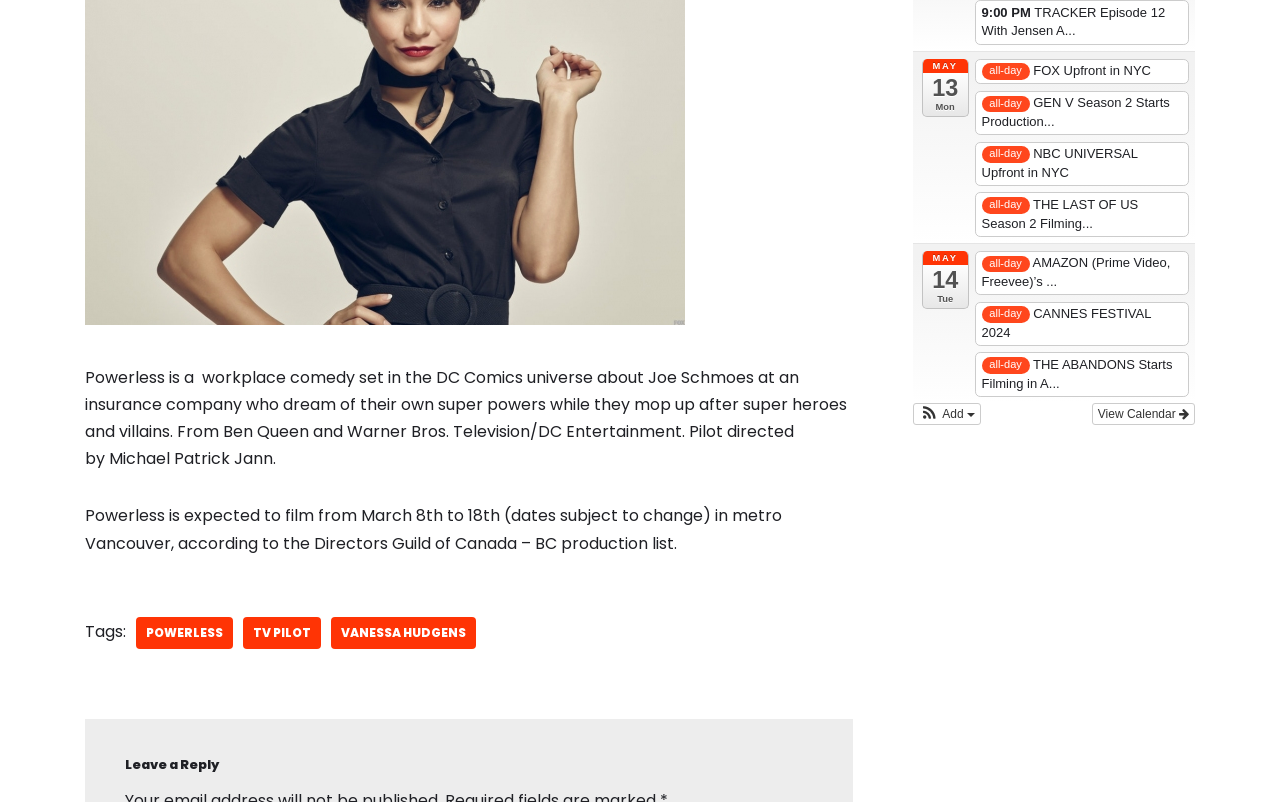What is the name of the actress mentioned in the tags?
Please answer the question with a detailed response using the information from the screenshot.

The answer can be found in the link element with the text 'VANESSA HUDGENS' which is listed under the 'Tags:' section.